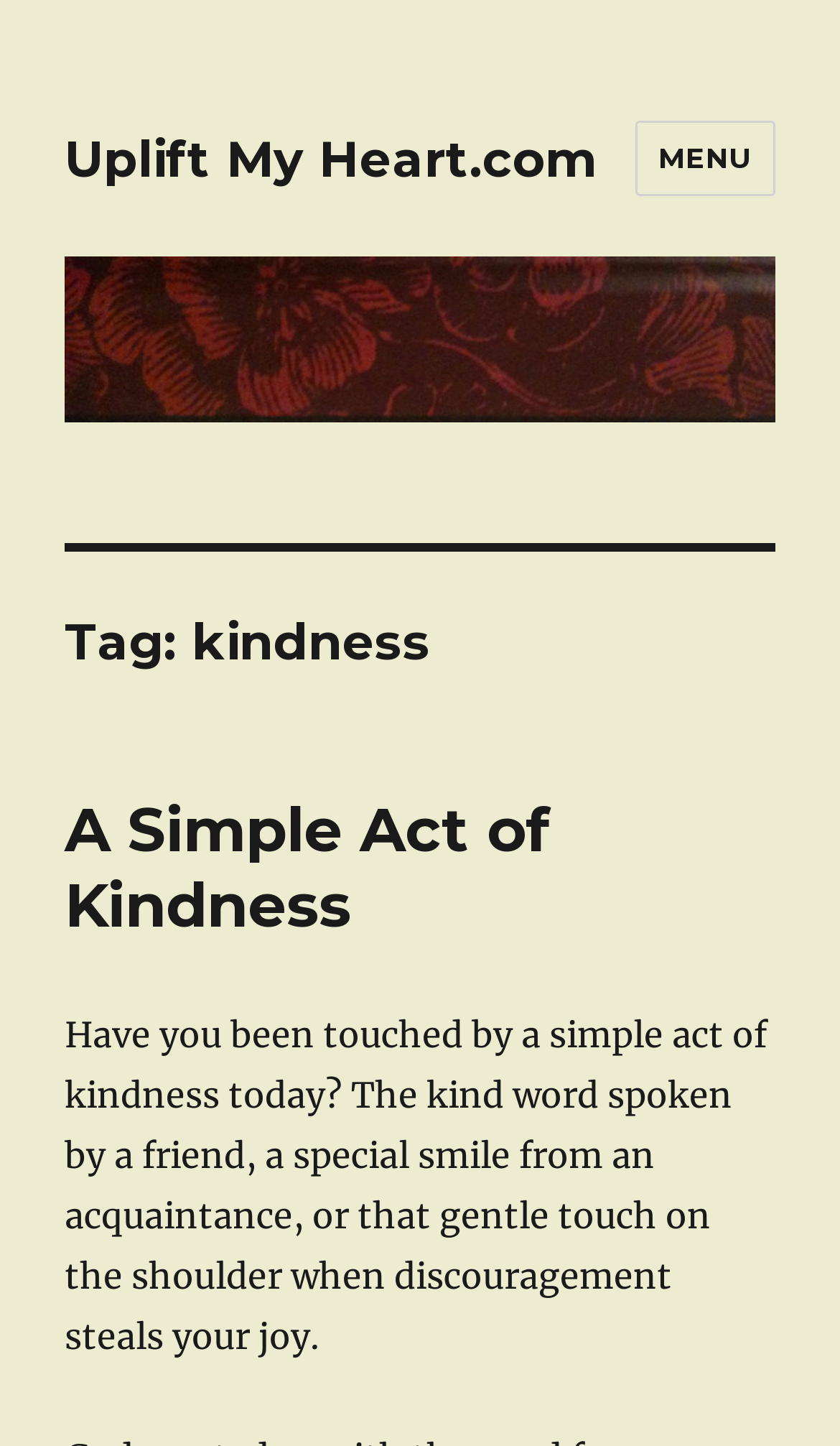What is the purpose of the 'MENU' button?
Please give a detailed and elaborate answer to the question based on the image.

The 'MENU' button has a description 'expanded: False controls: site-navigation social-navigation', which suggests that its purpose is to control site navigation and social navigation.